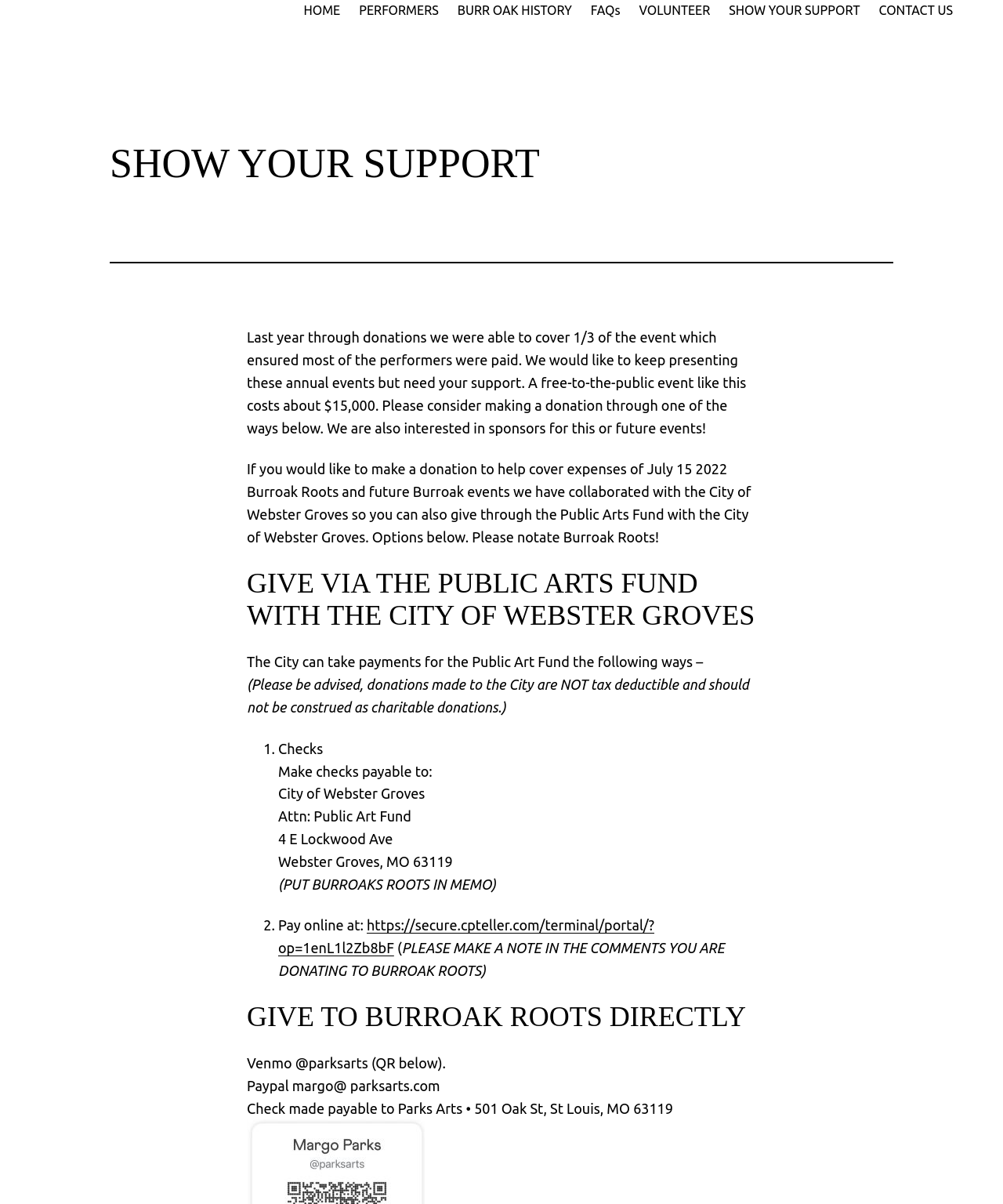Provide a short, one-word or phrase answer to the question below:
What is the QR code for?

Venmo payment